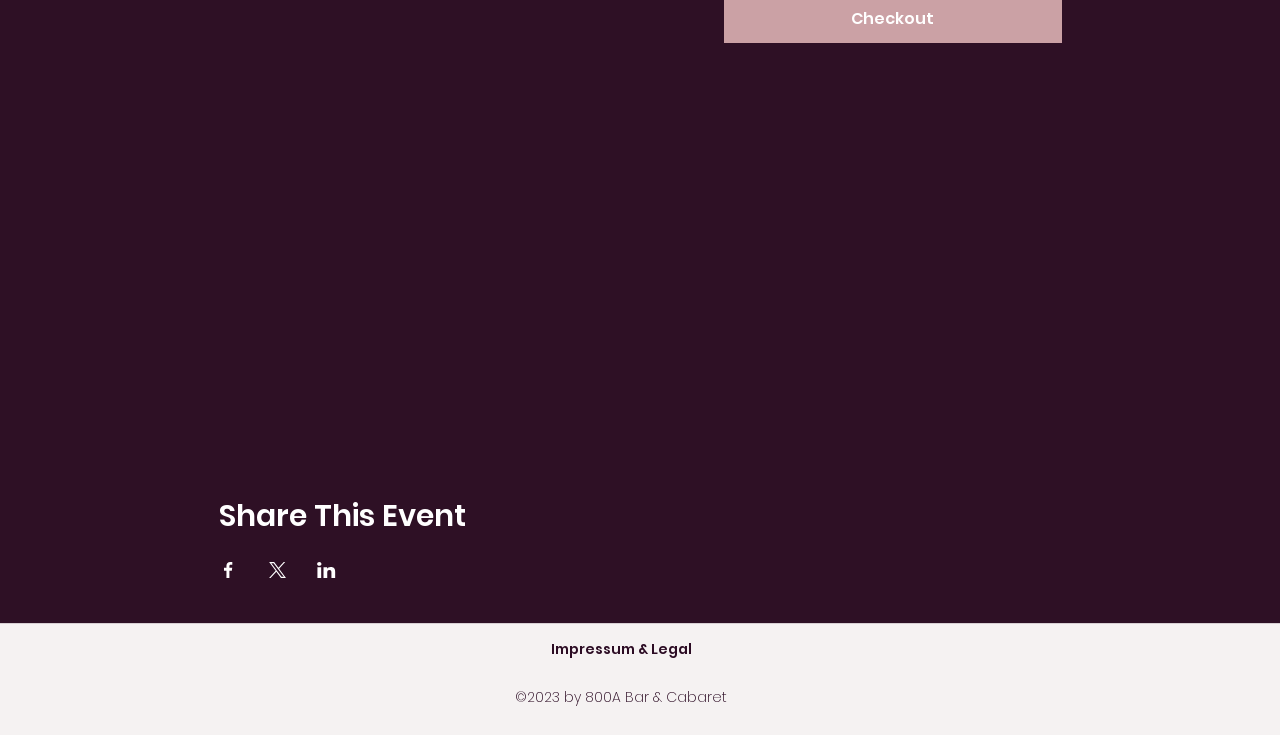Answer this question in one word or a short phrase: What is the name of the bar and cabaret mentioned on the webpage?

800A Bar & Cabaret